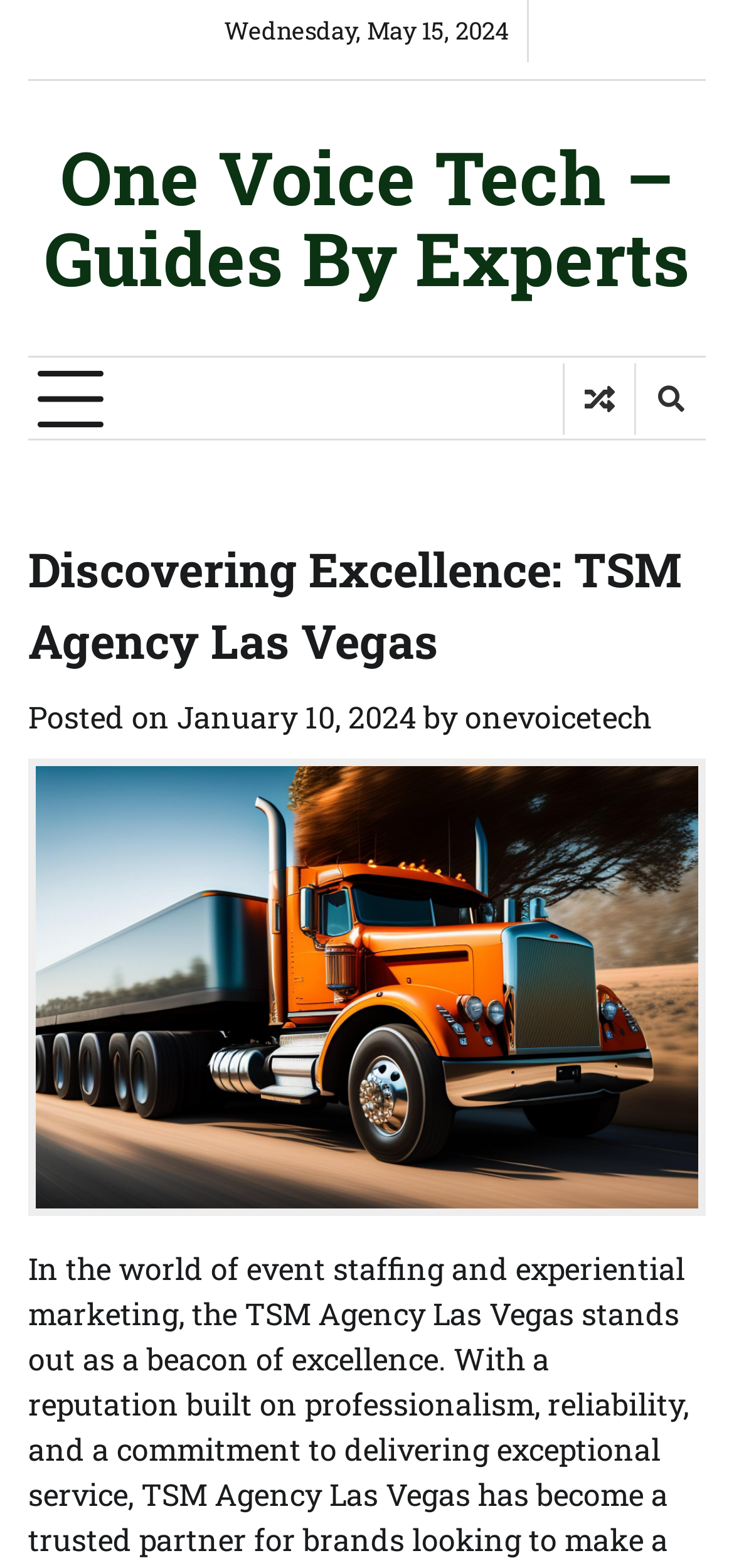Identify the bounding box coordinates for the UI element described as: "title="View Random Post"".

[0.769, 0.231, 0.864, 0.277]